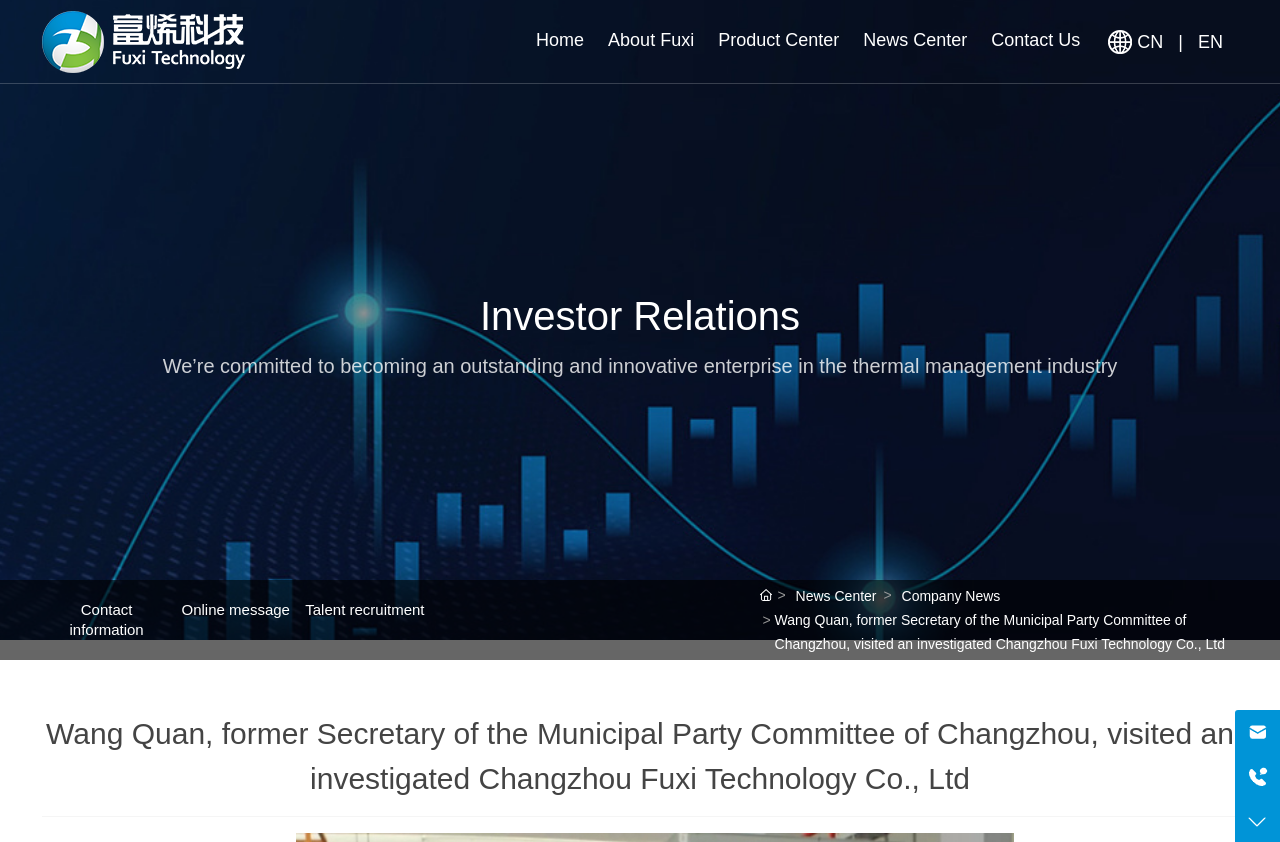Could you locate the bounding box coordinates for the section that should be clicked to accomplish this task: "Switch to English".

[0.936, 0.037, 0.955, 0.061]